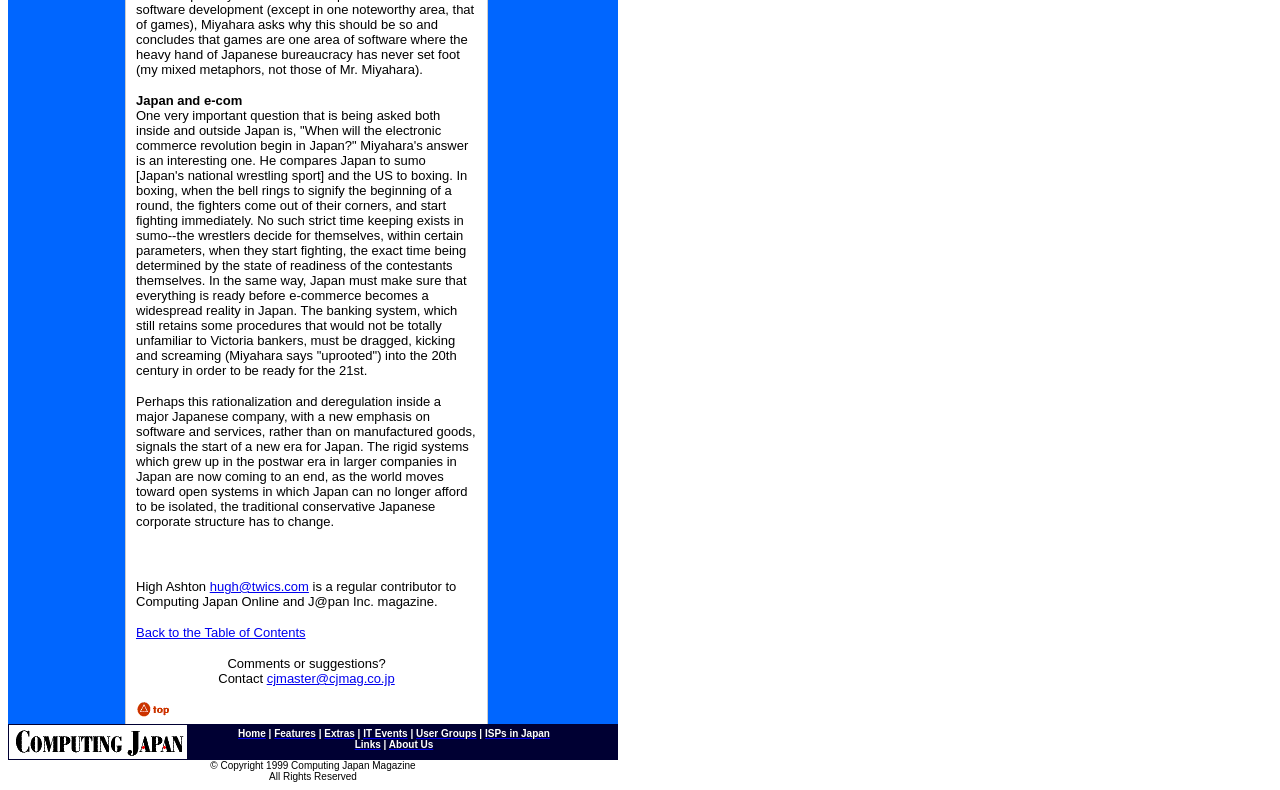What is the topic of the article?
Kindly offer a comprehensive and detailed response to the question.

The article discusses the e-commerce revolution in Japan, comparing it to sumo wrestling and highlighting the need for the country's banking system to adapt to new technologies.